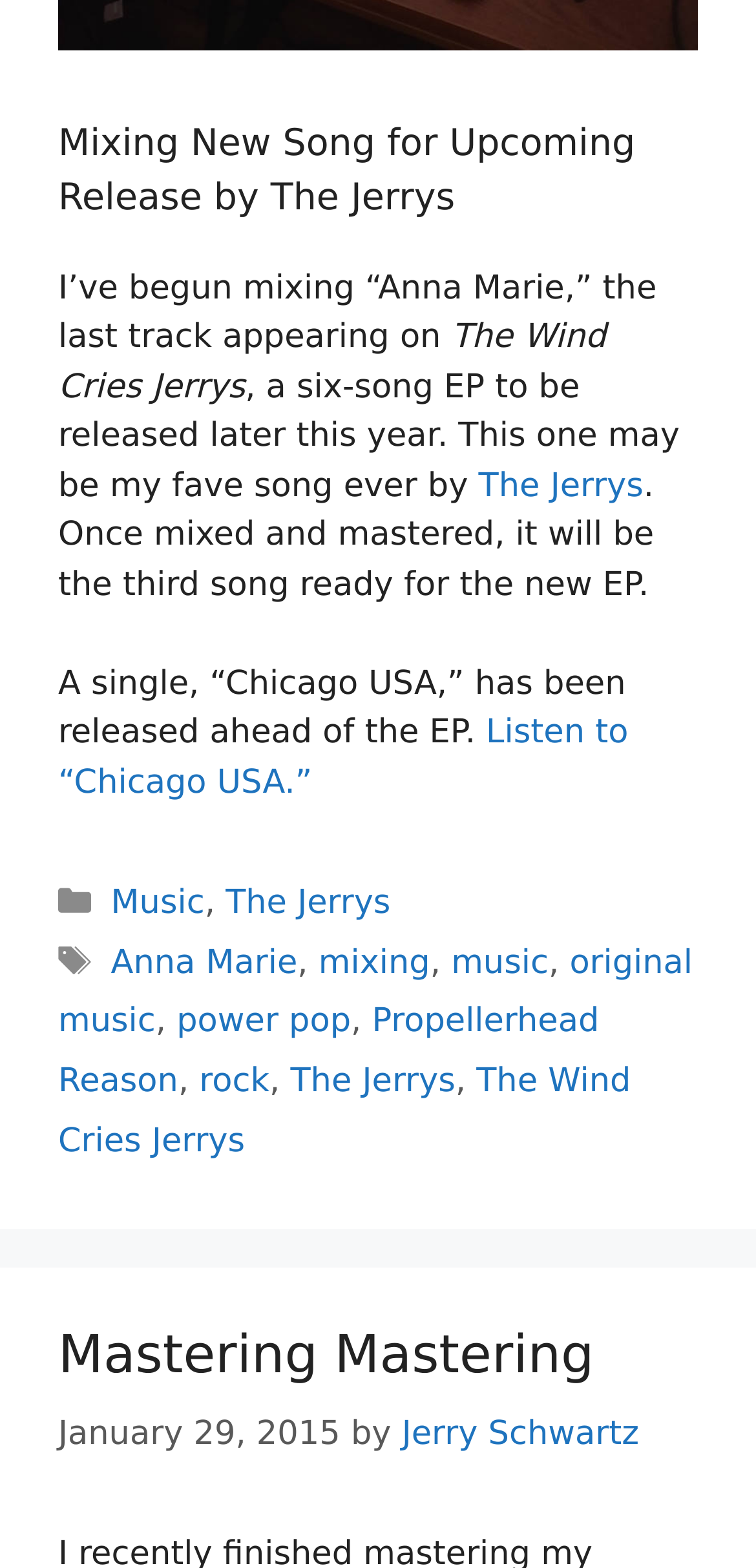Find the bounding box coordinates for the HTML element described in this sentence: "The Wind Cries Jerrys". Provide the coordinates as four float numbers between 0 and 1, in the format [left, top, right, bottom].

[0.077, 0.677, 0.835, 0.74]